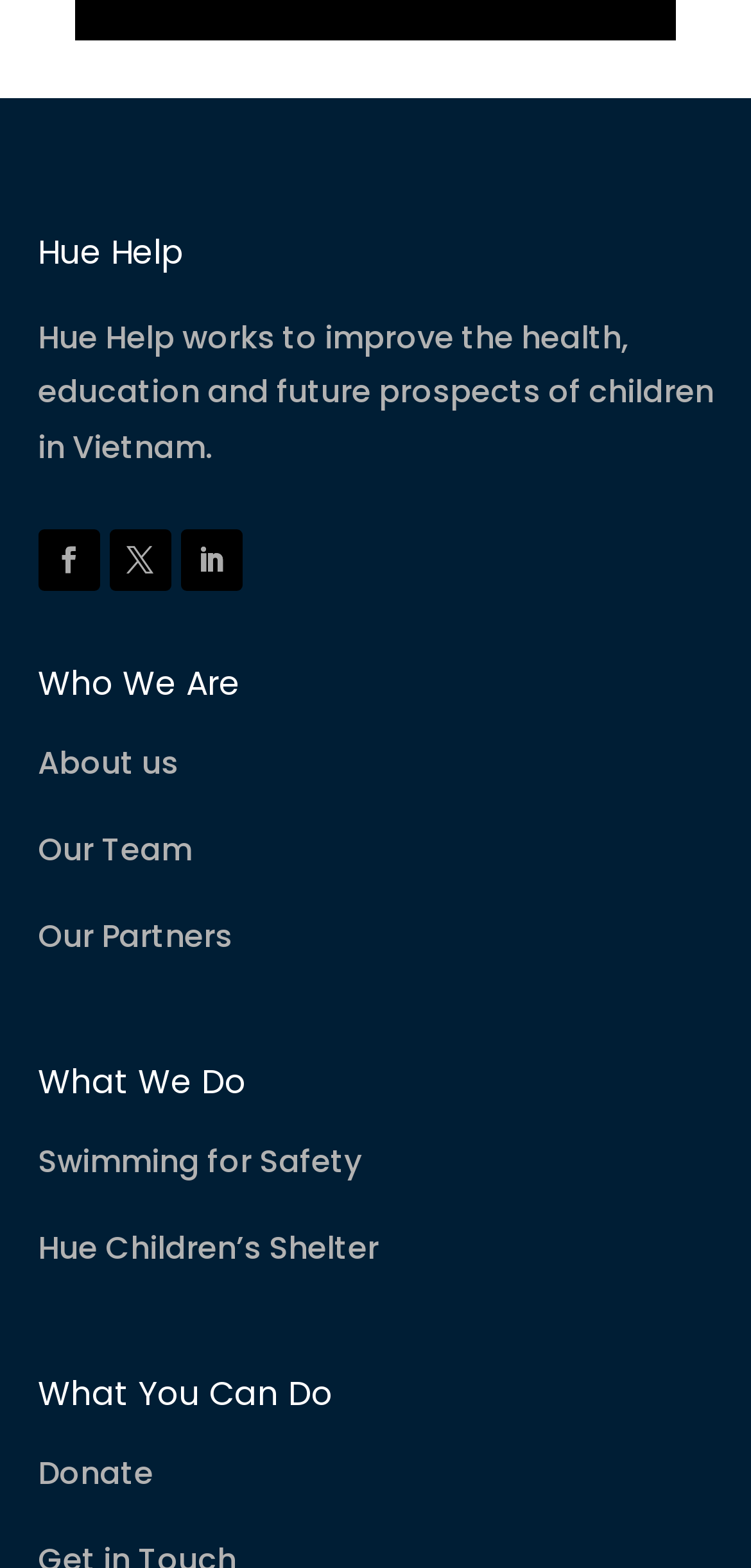Determine the bounding box coordinates of the clickable region to execute the instruction: "Click the 'Log In' button". The coordinates should be four float numbers between 0 and 1, denoted as [left, top, right, bottom].

None